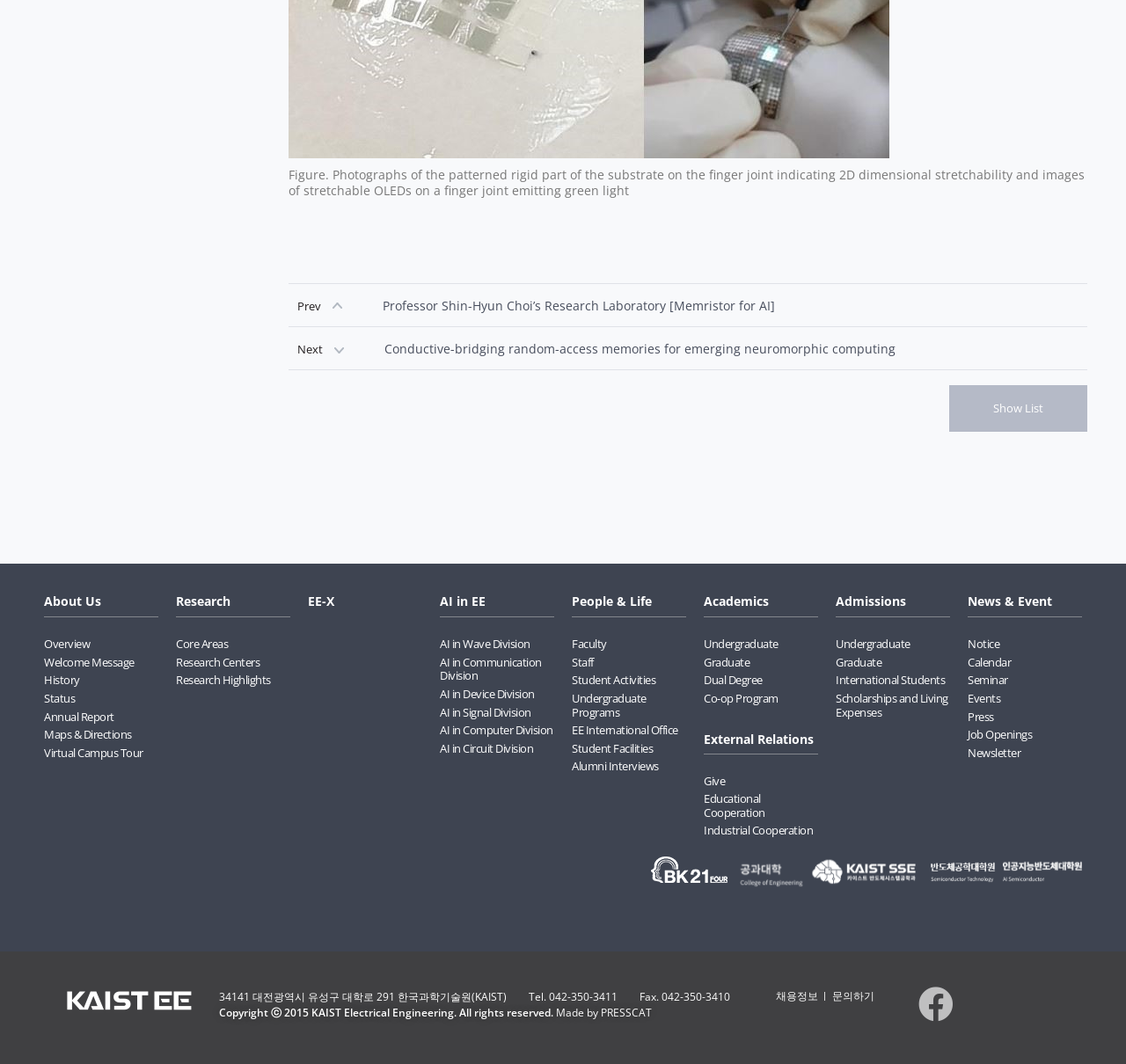Please give the bounding box coordinates of the area that should be clicked to fulfill the following instruction: "Click on 'About Us'". The coordinates should be in the format of four float numbers from 0 to 1, i.e., [left, top, right, bottom].

[0.039, 0.559, 0.141, 0.573]